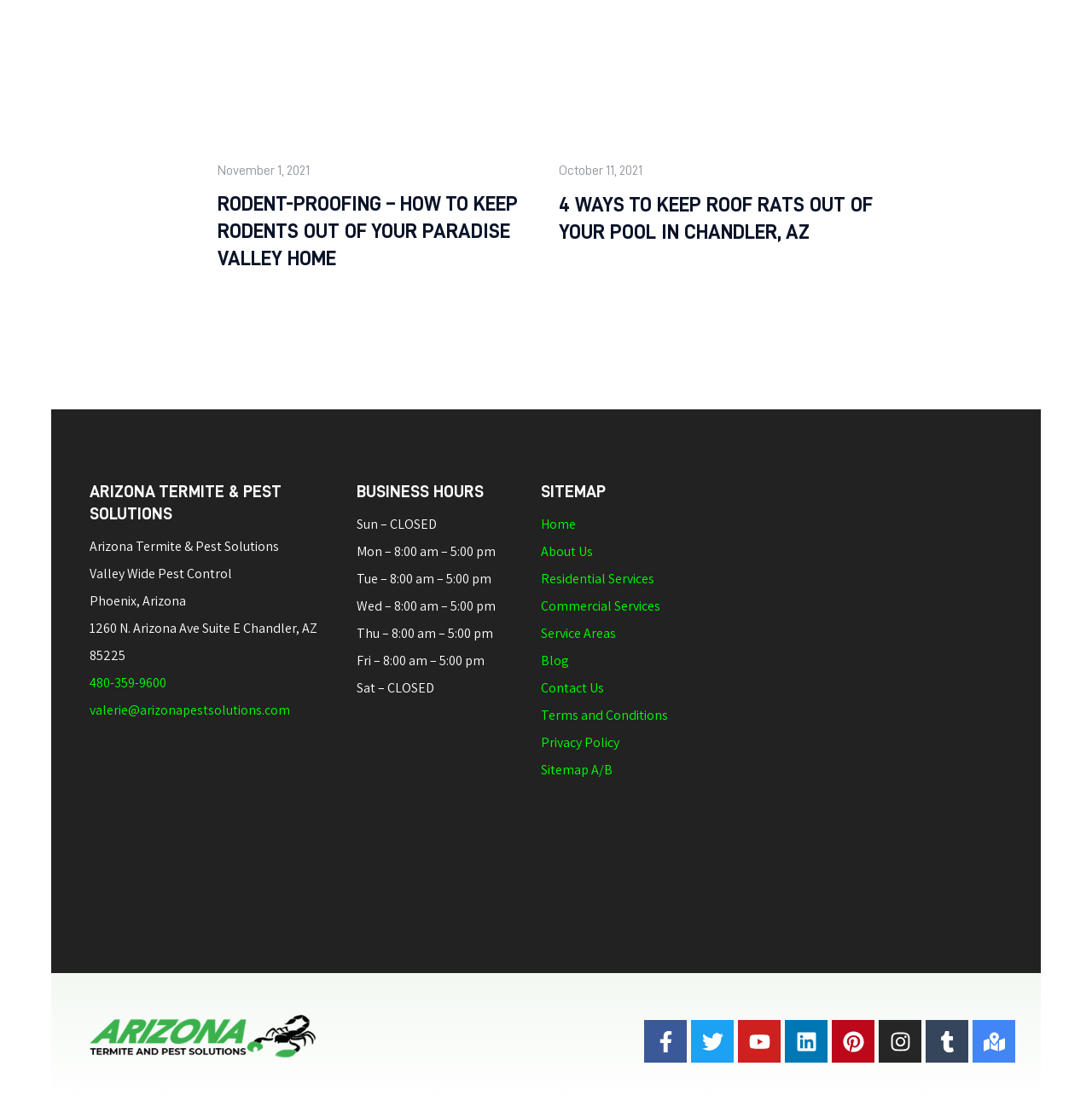What services does the company offer?
Examine the webpage screenshot and provide an in-depth answer to the question.

The services offered by the company can be inferred from the 'Residential Services' and 'Commercial Services' links in the 'SITEMAP' section of the webpage. These links suggest that the company provides services to both residential and commercial clients.